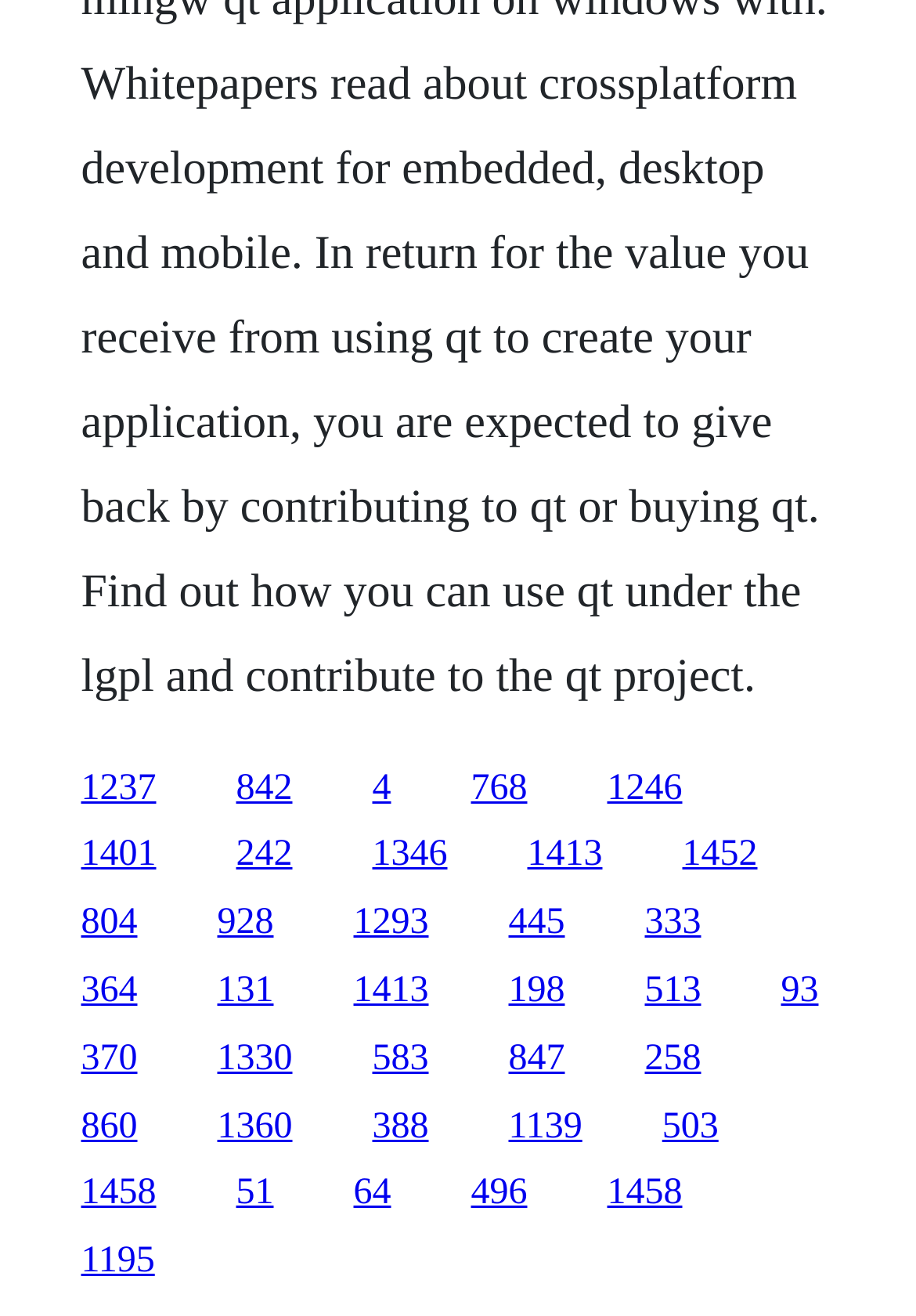Answer the question with a brief word or phrase:
What is the number of links on the webpage?

50